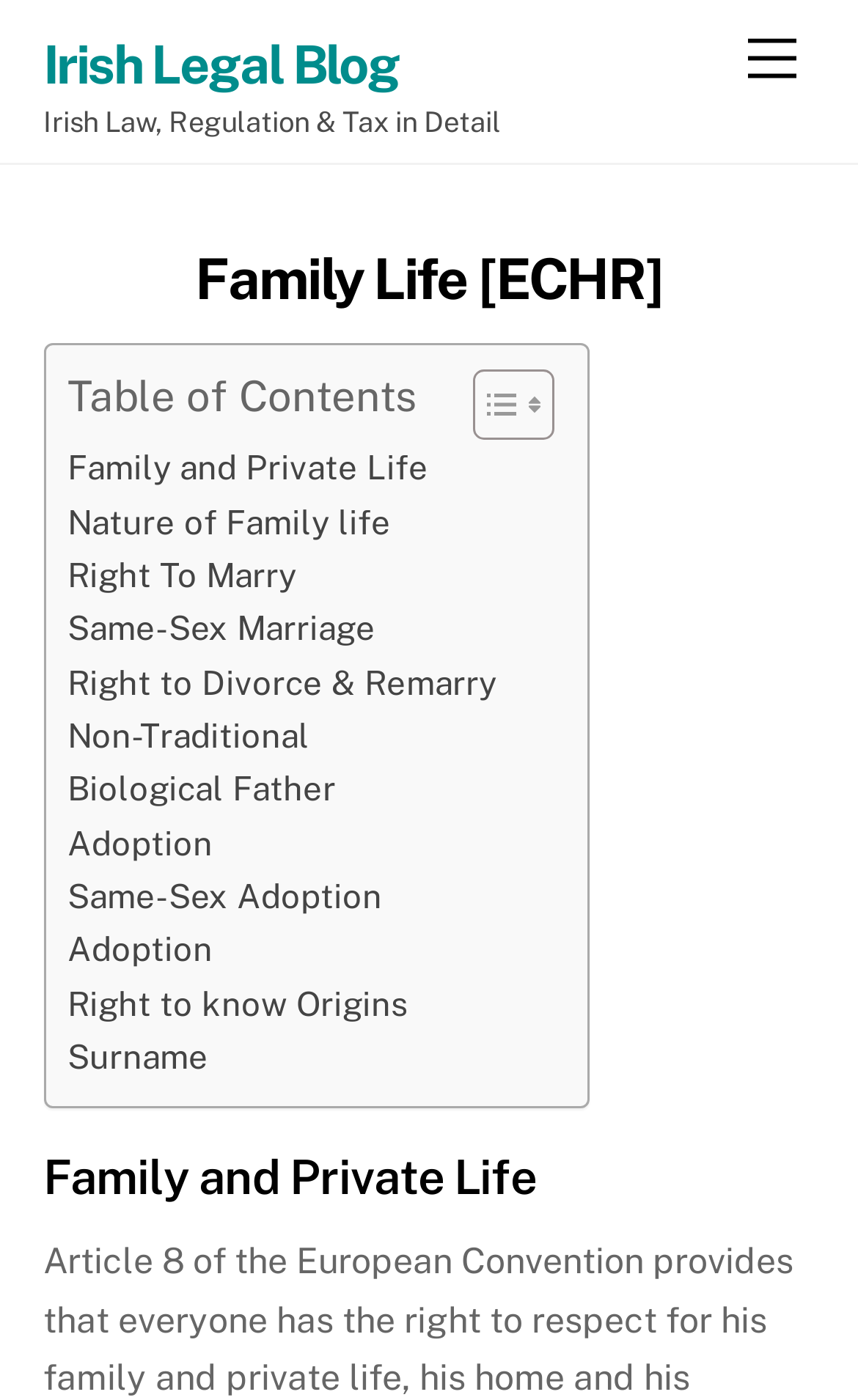Please identify the bounding box coordinates of the element's region that should be clicked to execute the following instruction: "Toggle Table of Content". The bounding box coordinates must be four float numbers between 0 and 1, i.e., [left, top, right, bottom].

[0.512, 0.263, 0.632, 0.316]